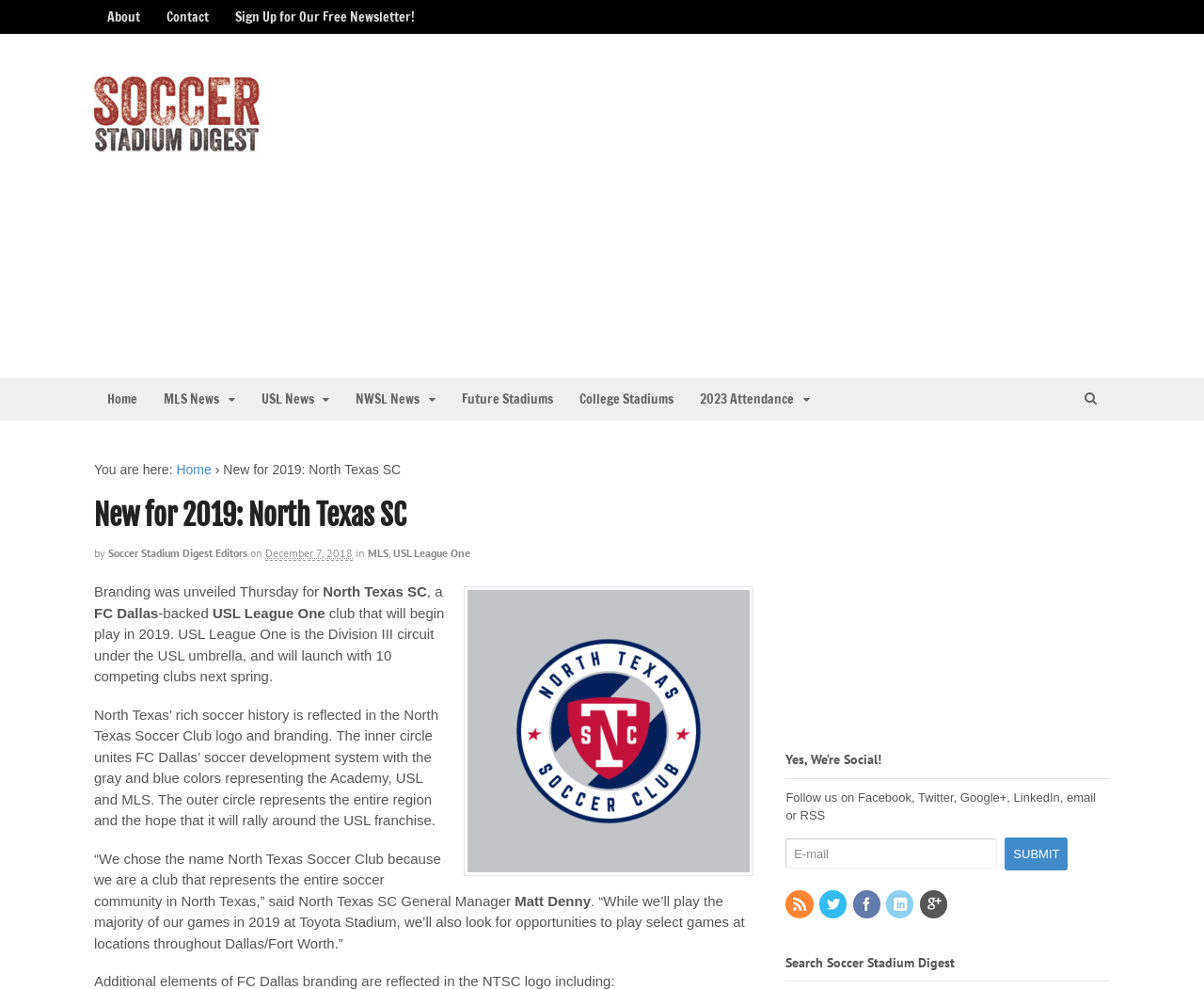Please mark the bounding box coordinates of the area that should be clicked to carry out the instruction: "Search Soccer Stadium Digest".

[0.653, 0.965, 0.922, 0.993]